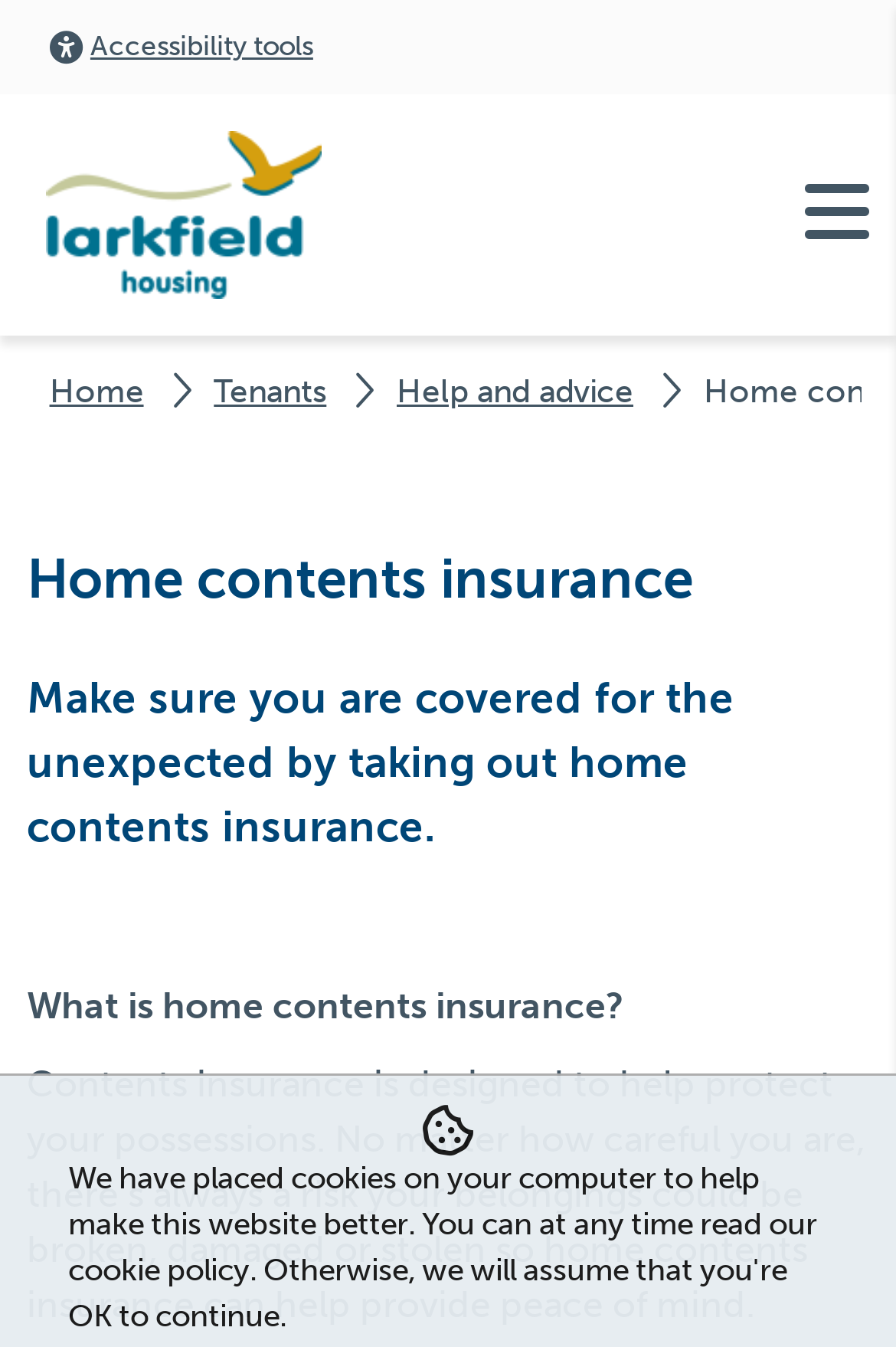Describe the entire webpage, focusing on both content and design.

The webpage is about home contents insurance provided by Larkfield Housing Association. At the top left corner, there is a link to accessibility tools, and next to it, the company logo is displayed as an image with a link to the home page. On the top right corner, there is a search icon. 

Below the top section, there is a navigation menu with three links: "Home", "Tenants", and "Help and advice". 

The main content of the page is divided into sections. The first section has a heading "Home contents insurance" and a subheading that explains the importance of having home contents insurance. 

Below the subheading, there is a brief paragraph that describes what home contents insurance is, stating that it is designed to protect possessions from being broken, damaged, or stolen, and provides peace of mind.